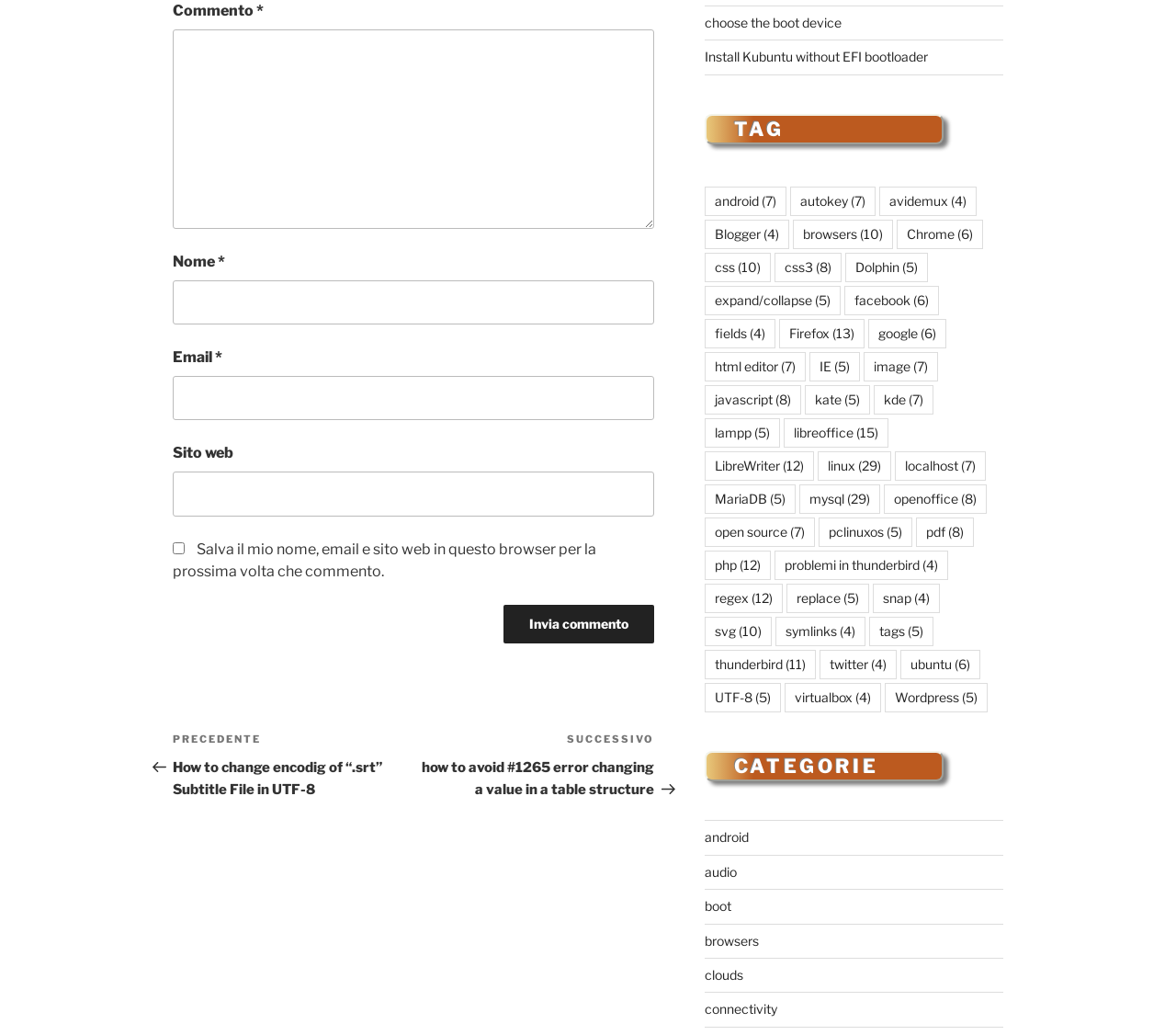Respond to the following question using a concise word or phrase: 
How many elements are tagged with 'libreoffice'?

15